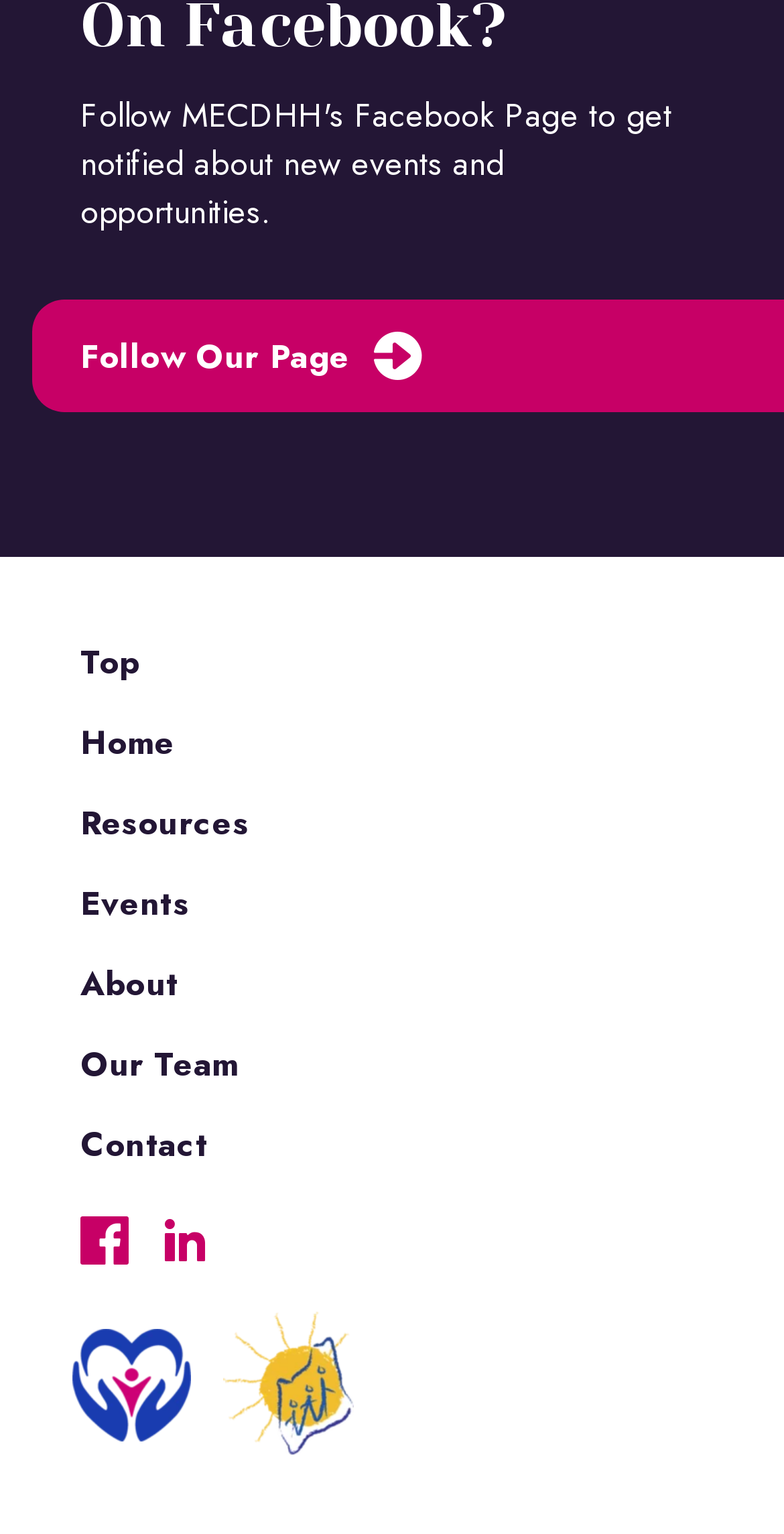How many navigation links are there?
Refer to the image and provide a one-word or short phrase answer.

6